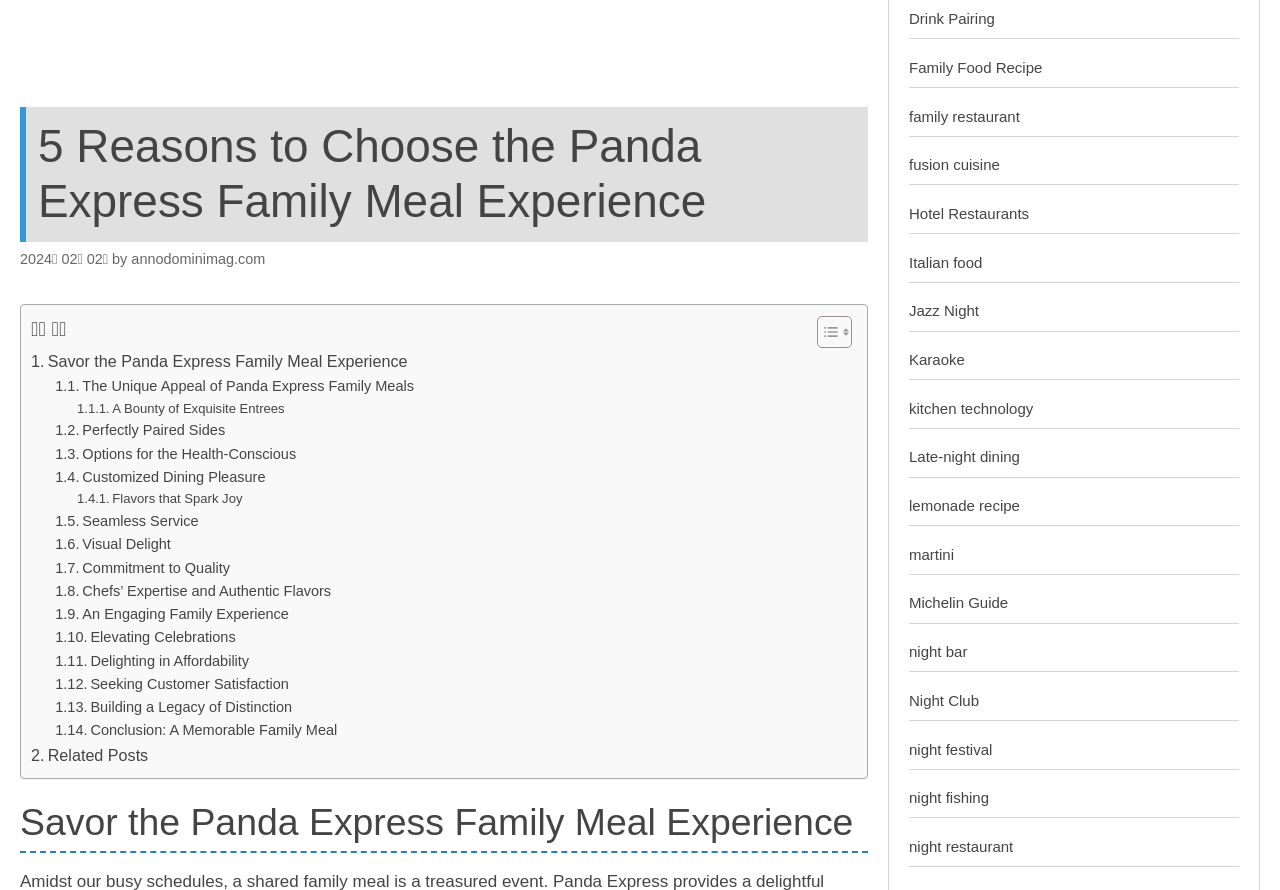Find the bounding box of the UI element described as: "Toggle". The bounding box coordinates should be given as four float values between 0 and 1, i.e., [left, top, right, bottom].

[0.627, 0.354, 0.662, 0.393]